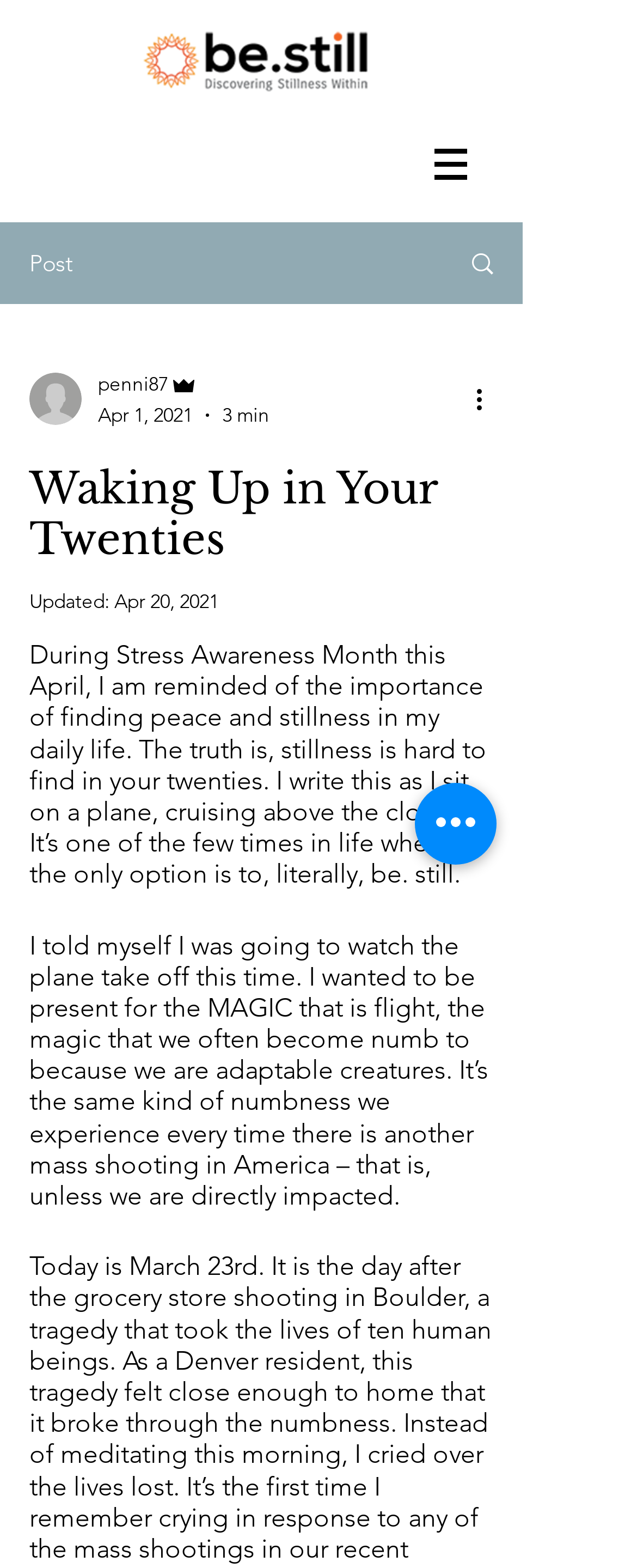Locate the primary headline on the webpage and provide its text.

Waking Up in Your Twenties